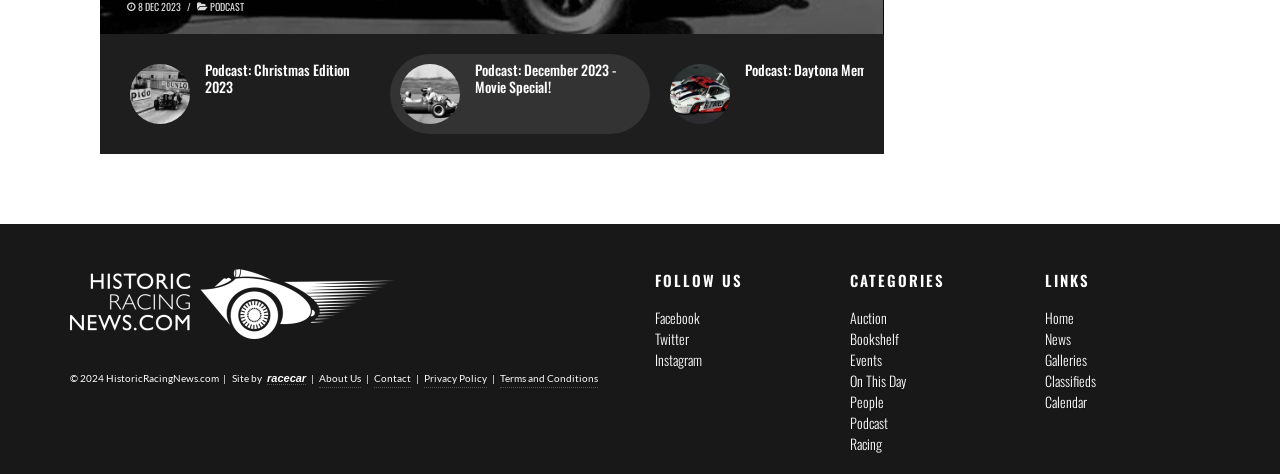Locate the bounding box coordinates of the element that should be clicked to execute the following instruction: "Click on the 'About Us' link".

[0.249, 0.779, 0.282, 0.819]